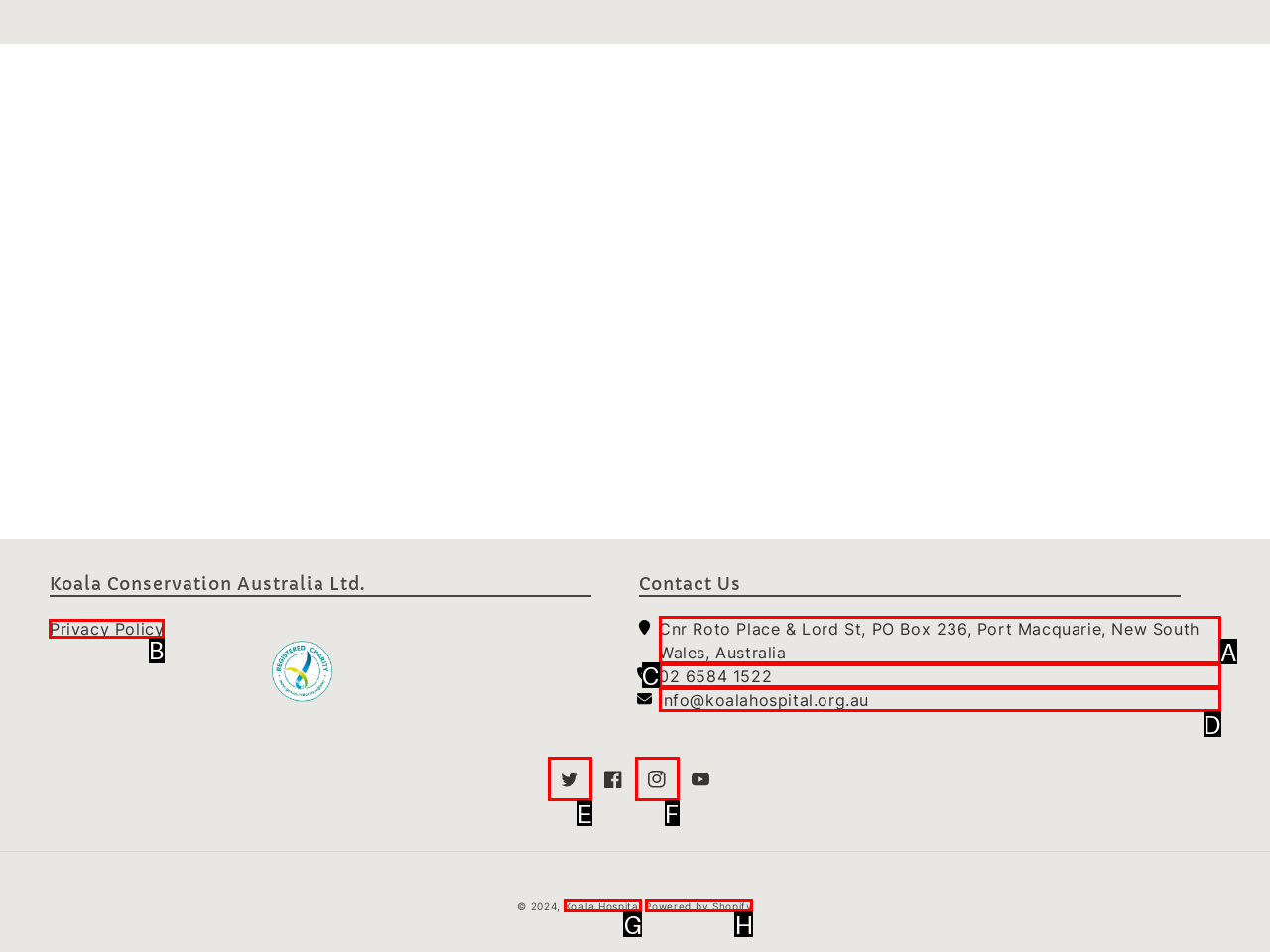Determine the right option to click to perform this task: View privacy policy
Answer with the correct letter from the given choices directly.

B